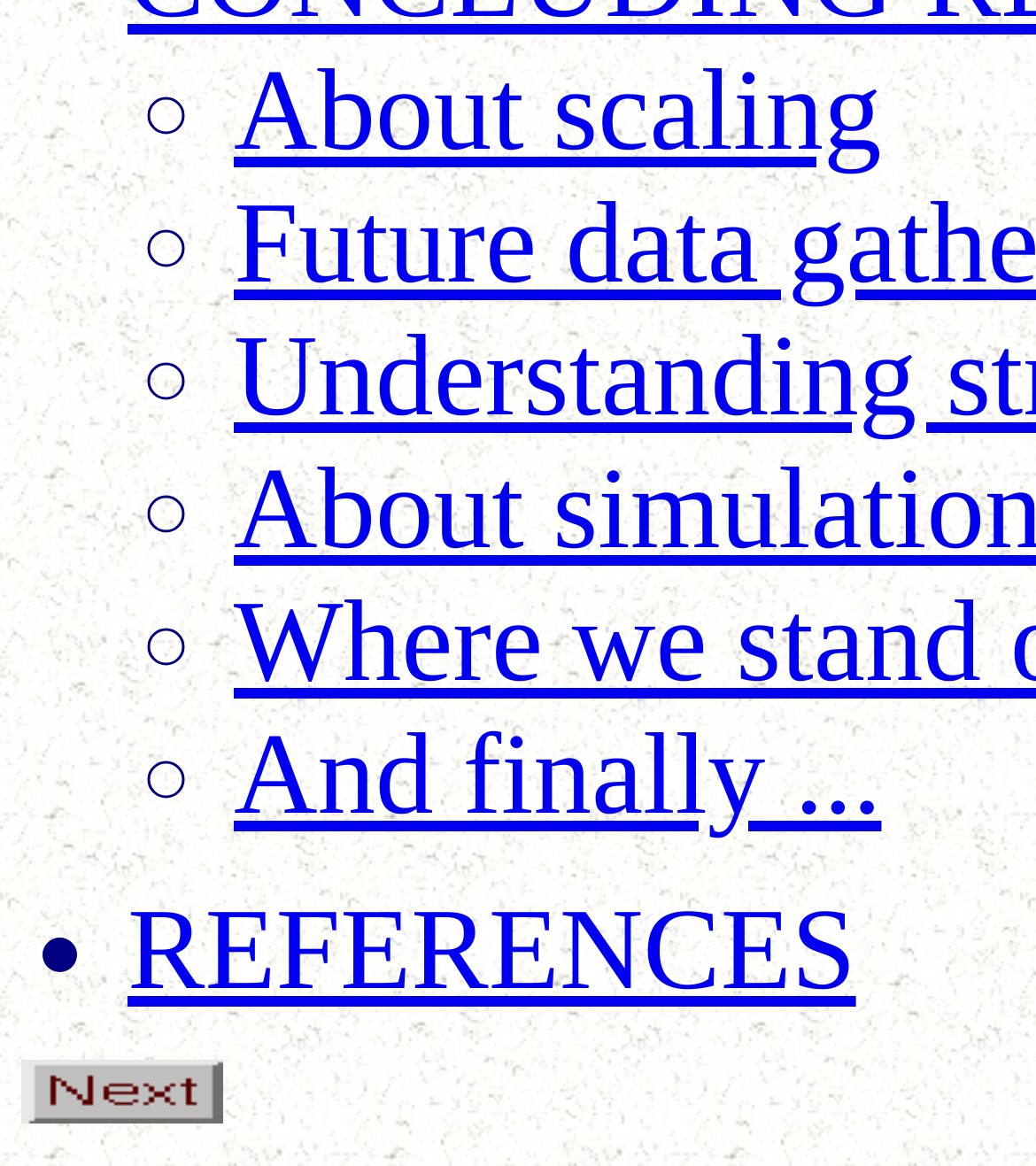Provide a brief response in the form of a single word or phrase:
How many links are there on the webpage?

5